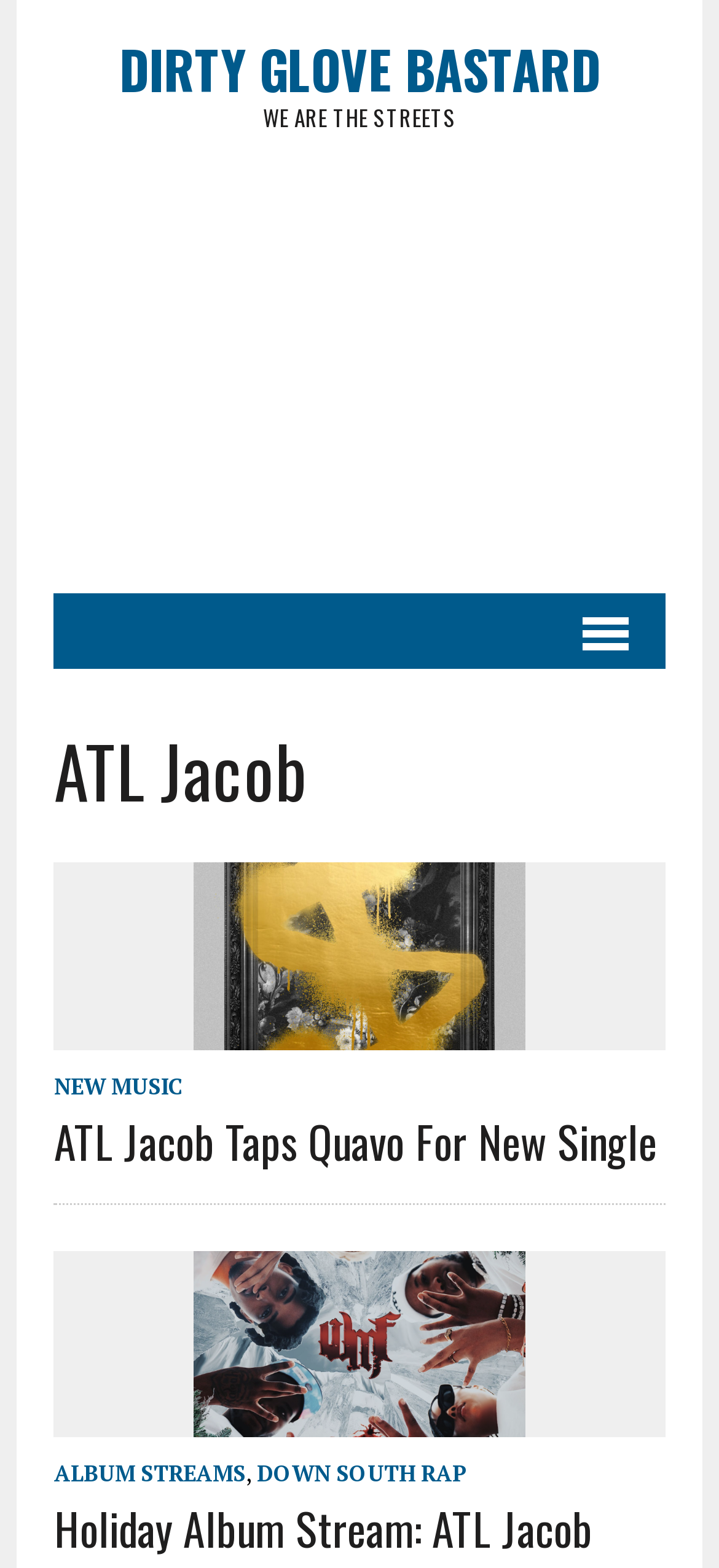Locate the bounding box coordinates of the element to click to perform the following action: 'Click on the 'Dirty Glove Bastard' link'. The coordinates should be given as four float values between 0 and 1, in the form of [left, top, right, bottom].

[0.075, 0.024, 0.925, 0.085]